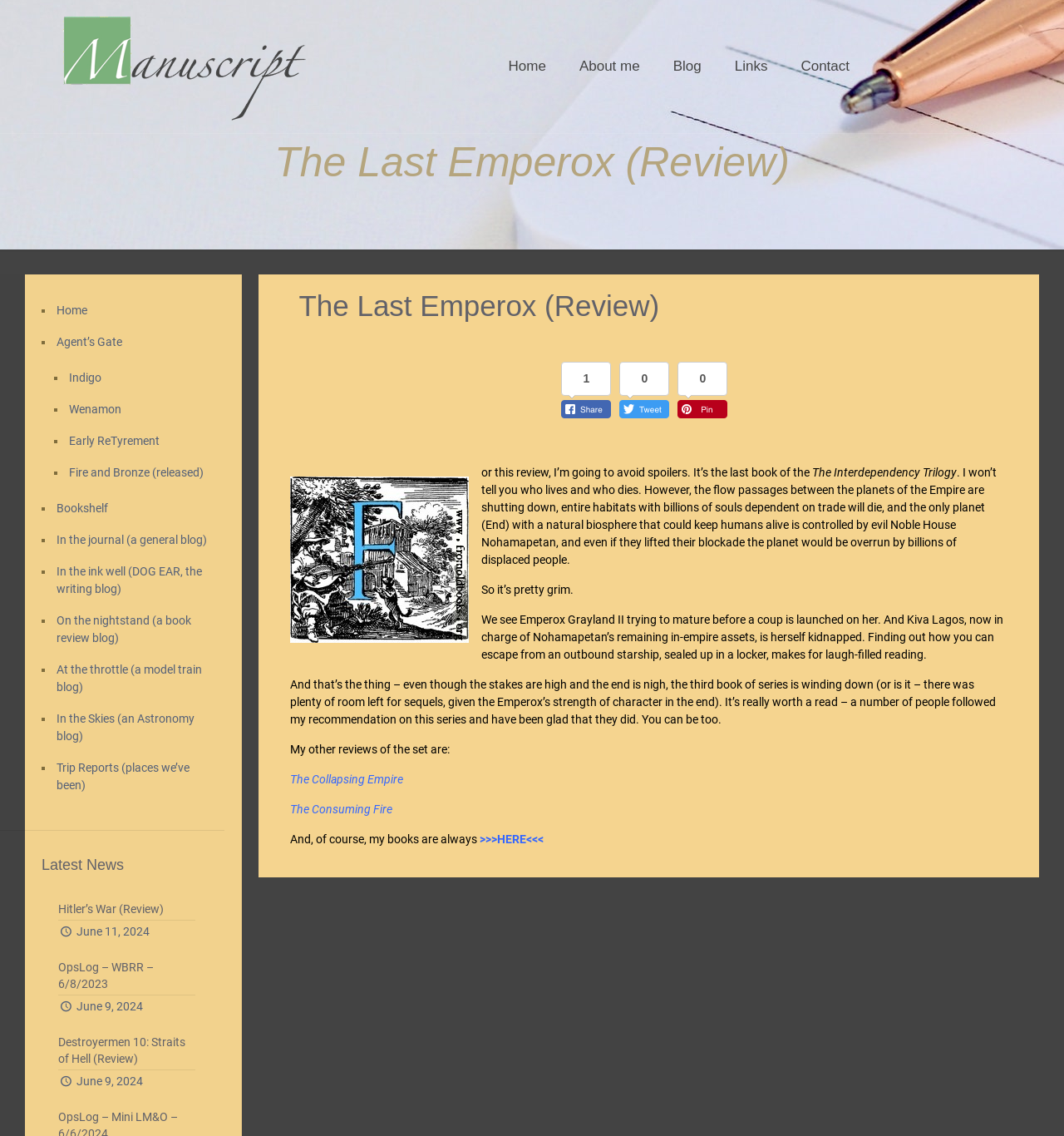Detail the webpage's structure and highlights in your description.

This webpage is a blog post reviewing the book "The Last Emperox" by Robert Raymond. At the top of the page, there is a logo and a navigation menu with links to "Home", "About me", "Blog", "Links", and "Contact". Below the navigation menu, there is a heading that reads "The Last Emperox (Review)".

The main content of the blog post is a review of the book, which is divided into several paragraphs. The review discusses the plot of the book, the characters, and the author's writing style. The reviewer mentions that they will avoid spoilers and provides a brief summary of the book's plot.

To the left of the main content, there is a sidebar with a list of links to other blog posts and categories, including "Home", "Agent's Gate", "Indigo", "Wenamon", and others. The sidebar also has a heading that reads "Latest News" and lists several recent blog posts with links to each one.

At the bottom of the page, there is a section with links to other reviews of books in the same series, as well as a link to the reviewer's own books. The page also has a few images, including a logo at the top and possibly some icons or graphics in the sidebar.